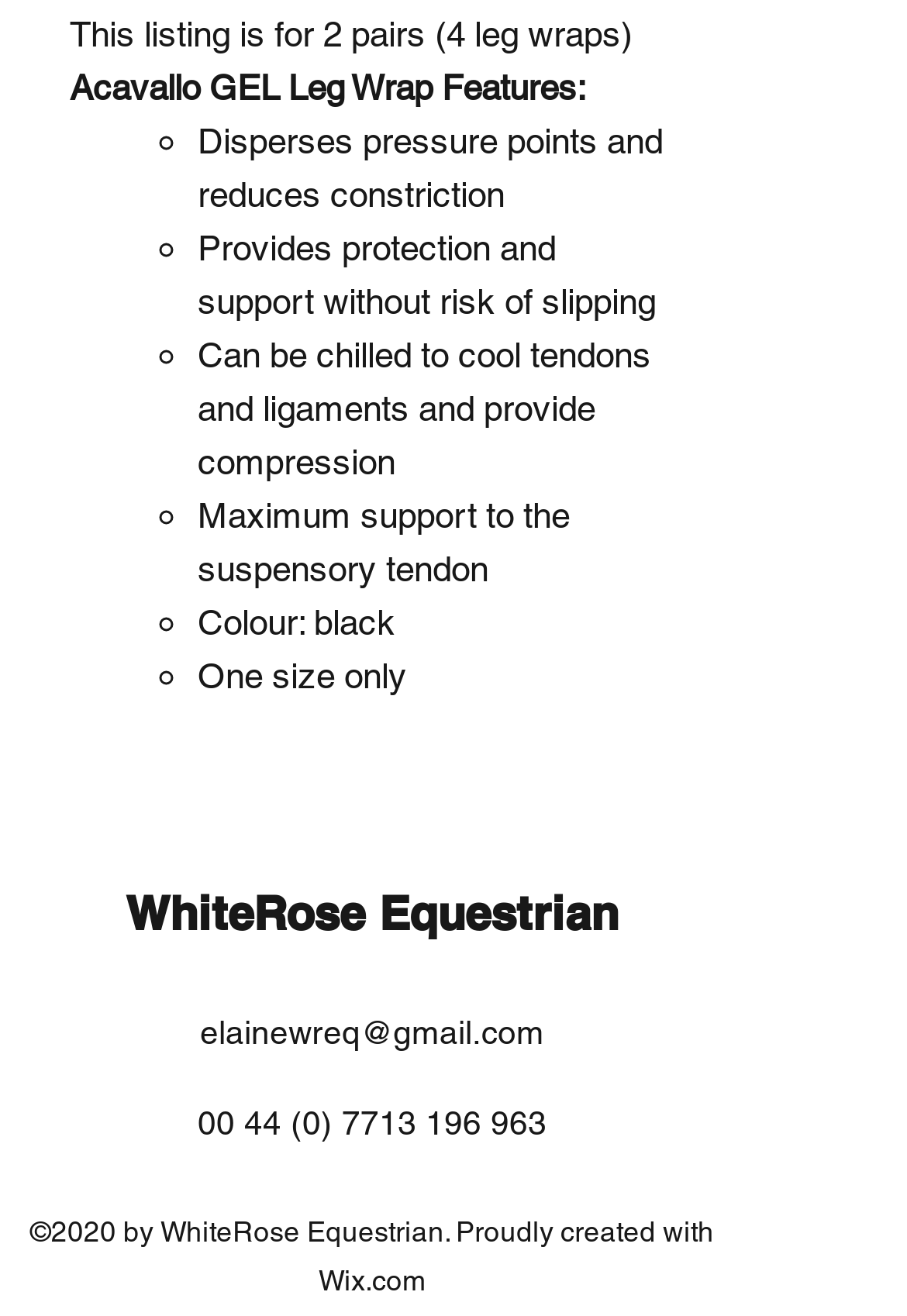Using the information in the image, give a comprehensive answer to the question: 
Who is the creator of this webpage?

The creator of this webpage is WhiteRose Equestrian, which is mentioned in the text '©2020 by WhiteRose Equestrian. Proudly created with Wix.com'.